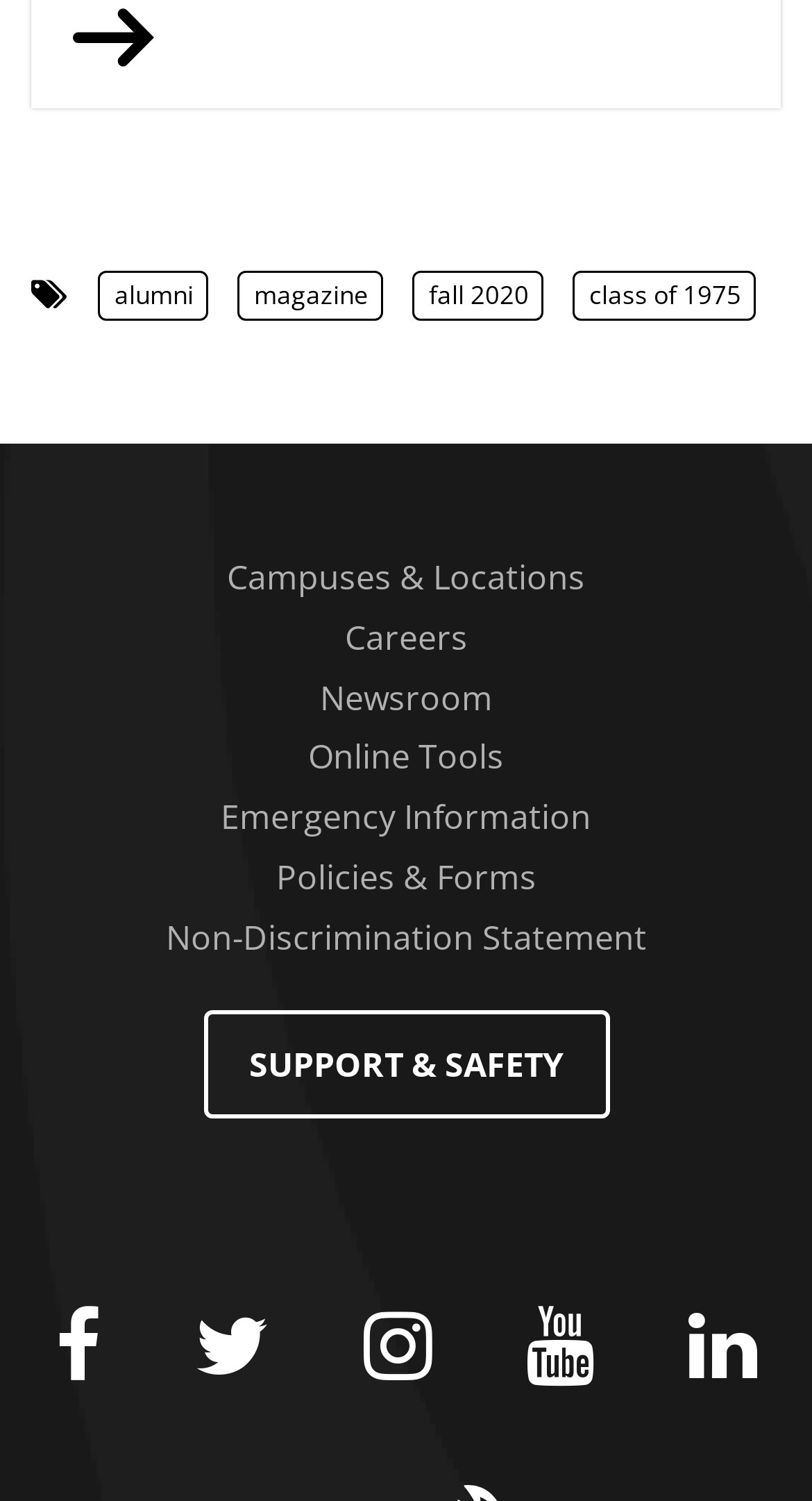Pinpoint the bounding box coordinates of the element to be clicked to execute the instruction: "Go to the newsroom".

[0.394, 0.449, 0.606, 0.48]